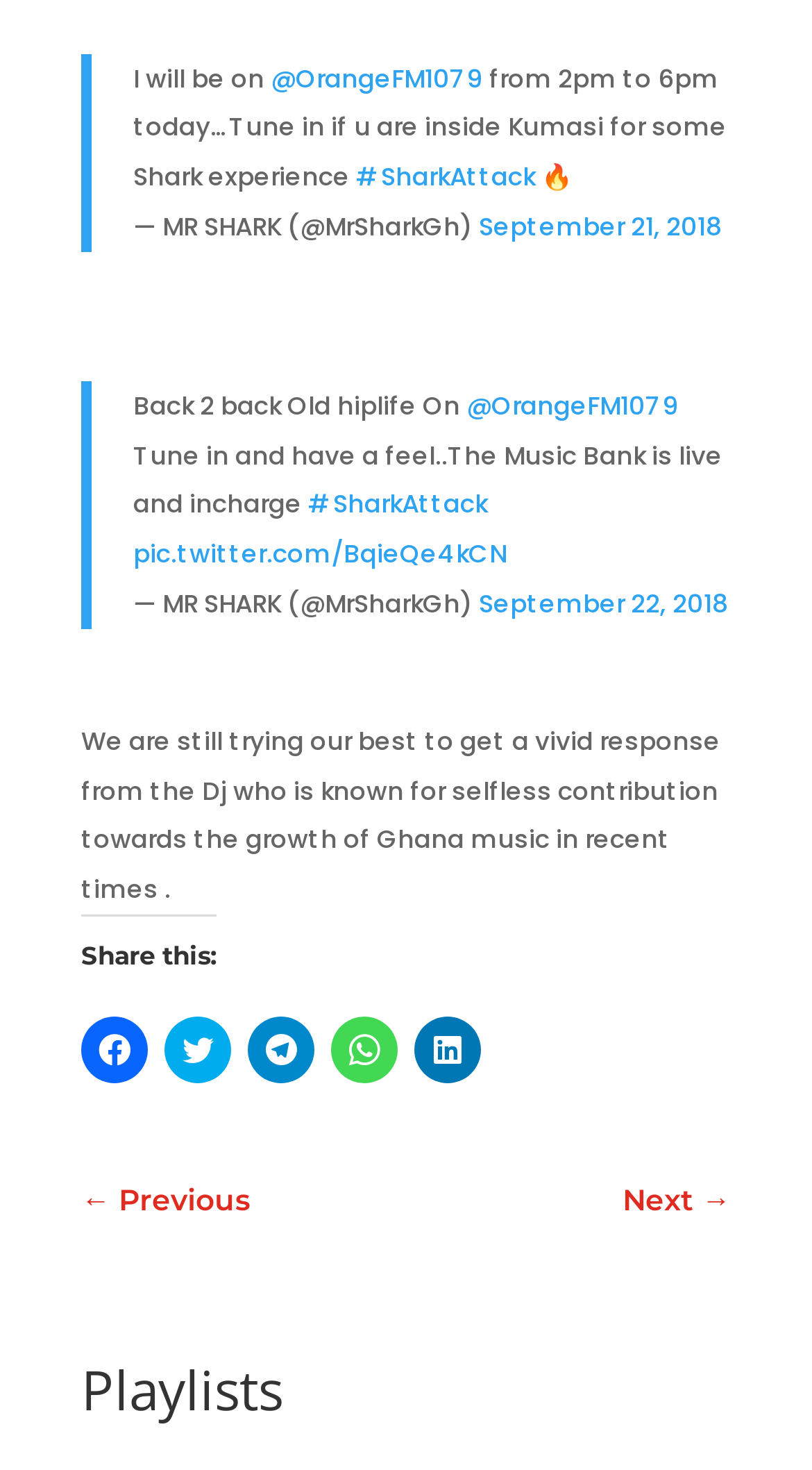Please find the bounding box coordinates of the element that needs to be clicked to perform the following instruction: "View playlists". The bounding box coordinates should be four float numbers between 0 and 1, represented as [left, top, right, bottom].

[0.1, 0.927, 0.9, 0.978]